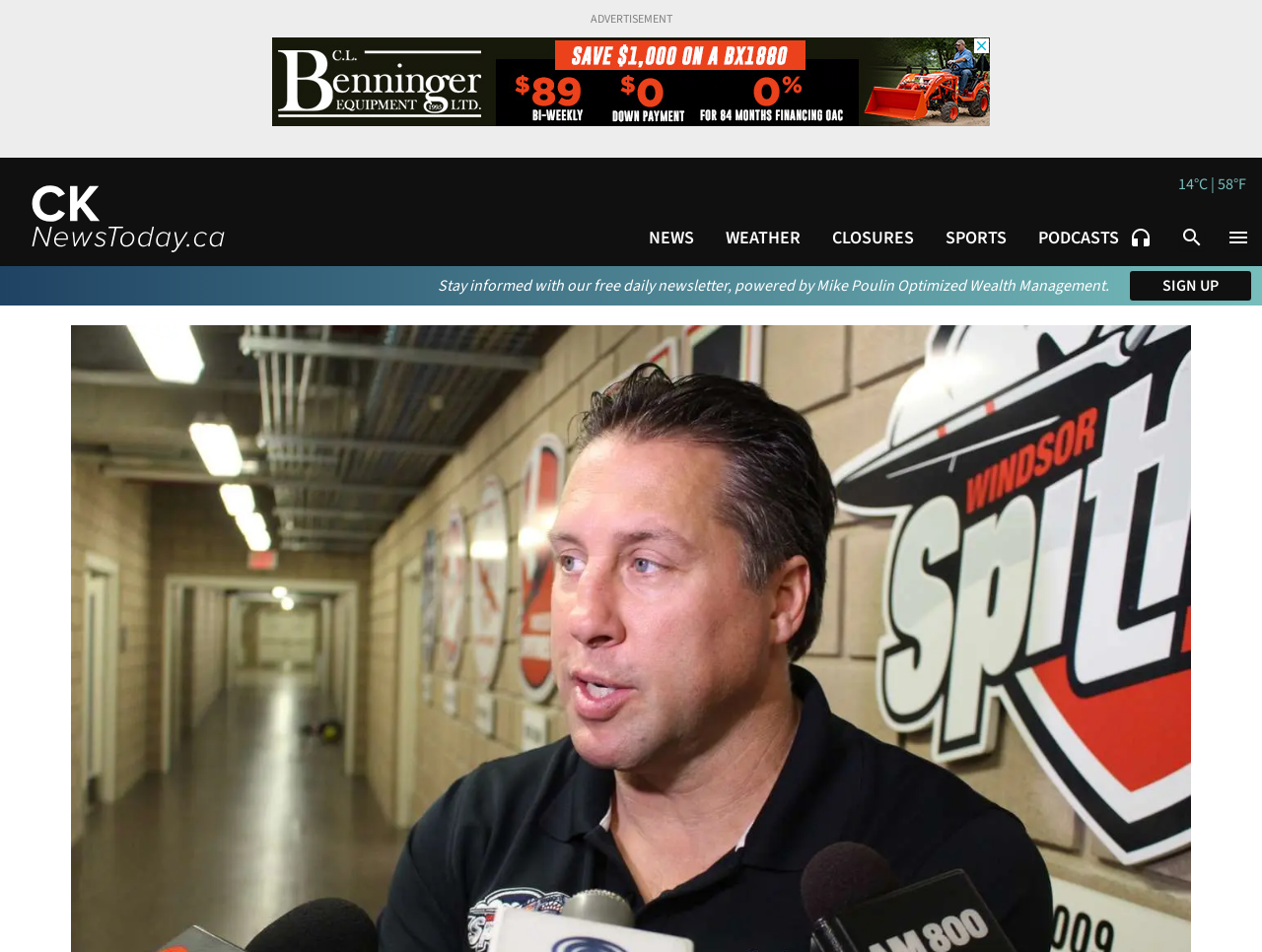Please give a succinct answer to the question in one word or phrase:
What is the purpose of the button at the top right corner?

Search